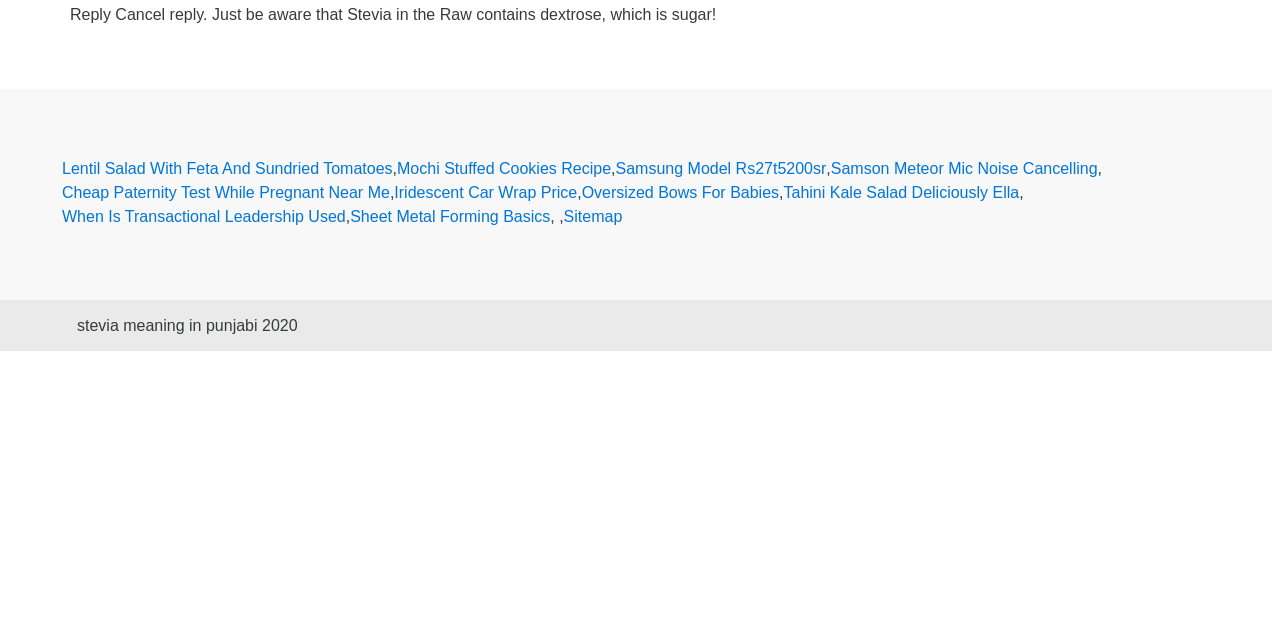Given the description "Mochi Stuffed Cookies Recipe", provide the bounding box coordinates of the corresponding UI element.

[0.31, 0.245, 0.477, 0.283]